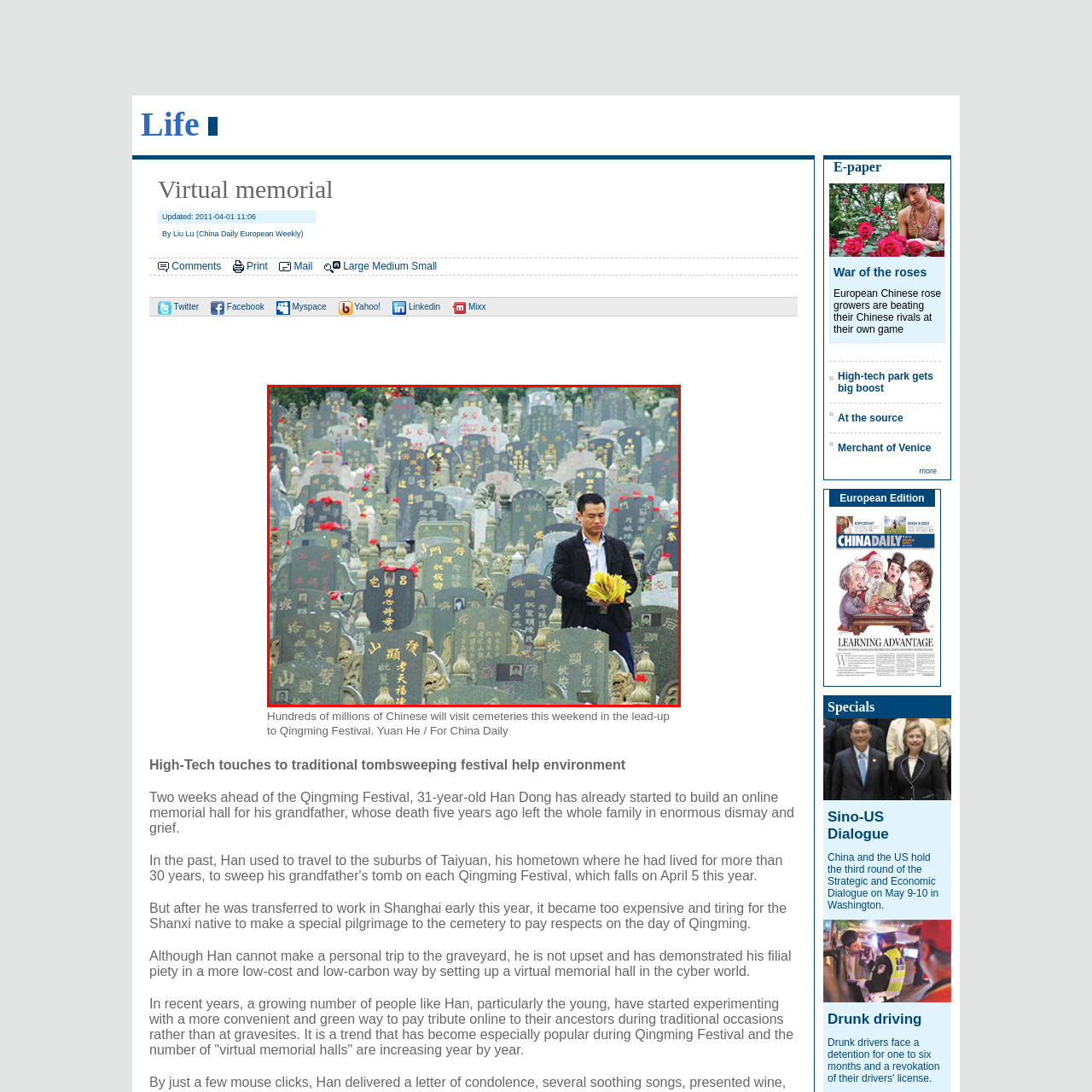Construct a detailed caption for the image enclosed in the red box.

The image depicts a solemn scene during the Qingming Festival, a traditional time for honoring ancestors in Chinese culture. A man stands amidst a sea of tombstones, holding a bouquet of yellow flowers, a typical offering for the occasion. The cemetery is densely packed with intricately designed gravestones, each marked by inscriptions, reflecting the personal histories and memories of those interred. Red flowers adorn some graves, enhancing the landscape with color and symbolizing respect and remembrance. The man’s expression suggests a moment of contemplation, underscoring the emotional significance of this ritual as families seek to connect with their ancestors and pay their respects, particularly during this important time of year.